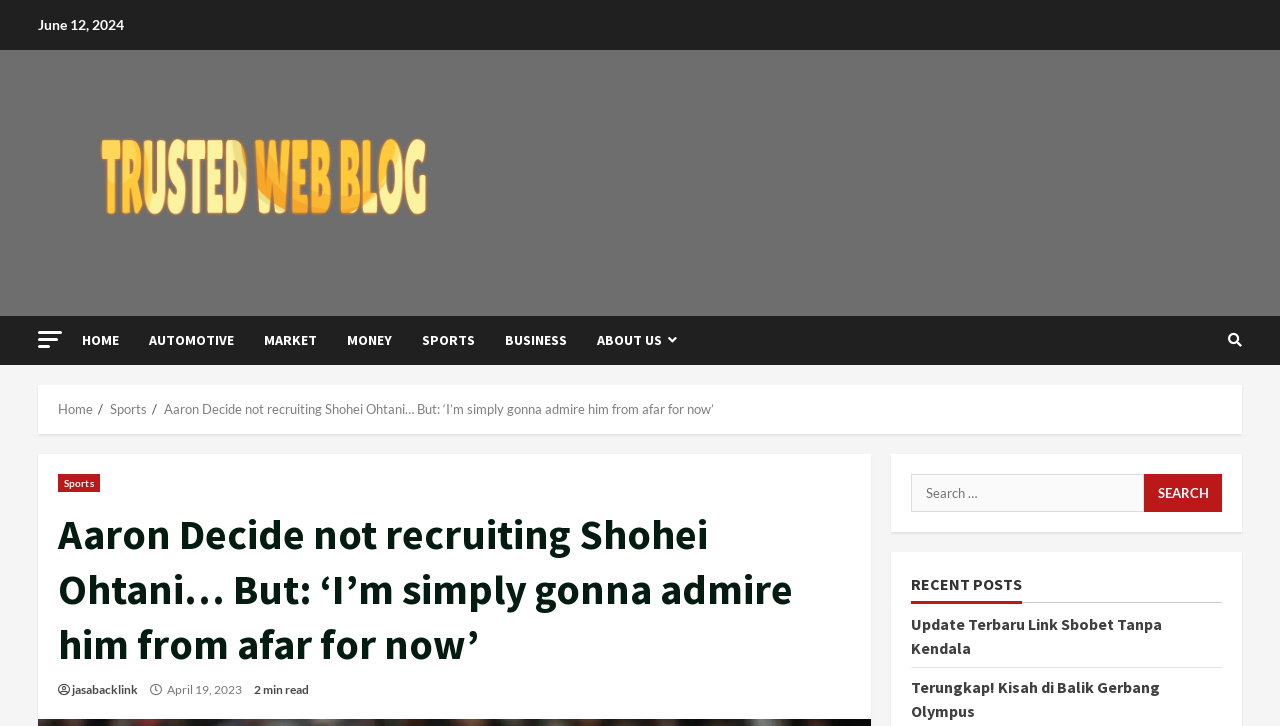What is the title of the recent post below the article?
Please provide a comprehensive answer based on the details in the screenshot.

The title of the recent post below the article can be found in the 'RECENT POSTS' section. The first post in the list has the title 'Update Terbaru Link Sbobet Tanpa Kendala'.